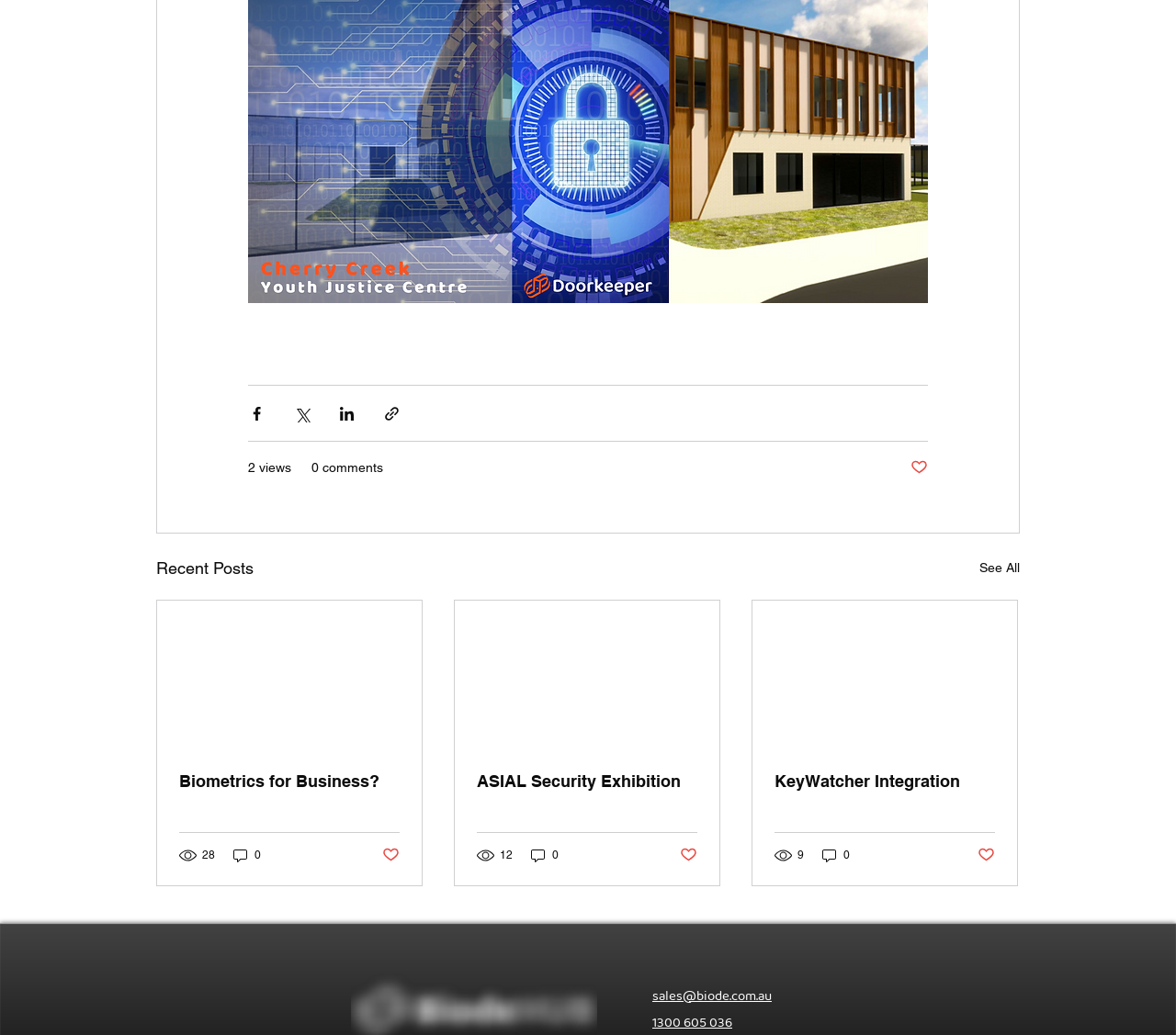Determine the bounding box coordinates for the clickable element required to fulfill the instruction: "Share via Facebook". Provide the coordinates as four float numbers between 0 and 1, i.e., [left, top, right, bottom].

[0.211, 0.391, 0.226, 0.408]